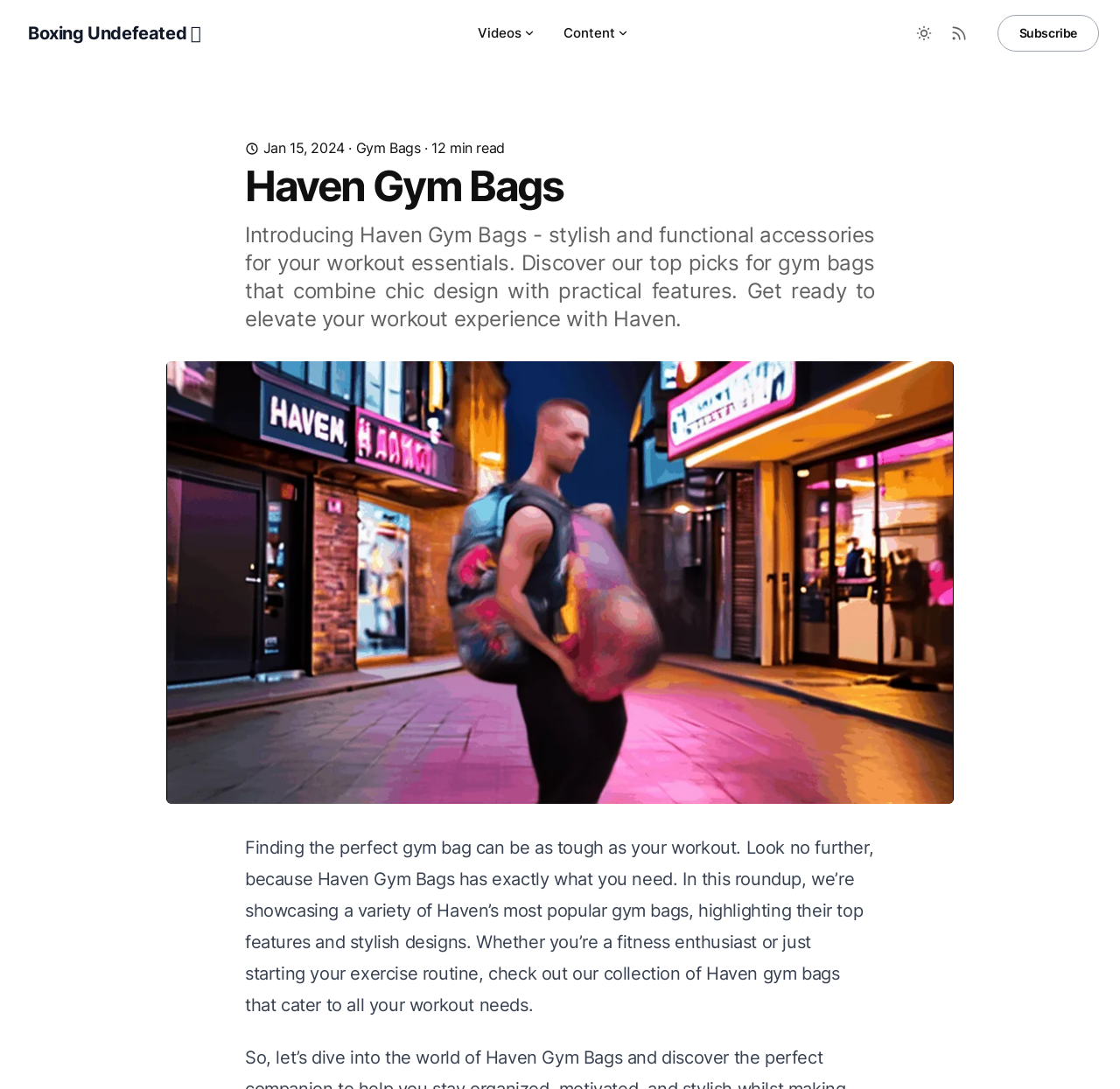Provide a thorough description of the webpage's content and layout.

The webpage is about Haven Gym Bags, showcasing stylish and functional accessories for workout essentials. At the top left, there is a link to "Boxing Undefeated" with a small icon. Next to it, there is a main navigation menu with buttons for "Videos" and "Content", each accompanied by a small image. On the top right, there are three buttons: "Toggle between Dark and Light mode", "RSS Feed", and "Subscribe", each with a small icon.

Below the navigation menu, there is a header section with a large image and a time stamp "Jan 15, 2024". The header also includes links to "Gym Bags" and a brief description of the article, which can be read in 12 minutes.

The main content of the webpage is divided into two sections. The first section has a heading "Haven Gym Bags" and a brief introduction to the article, which describes the purpose of the webpage. Below the introduction, there is a large image showcasing Haven Gym Bags.

The second section starts with a paragraph of text that explains the difficulty of finding the perfect gym bag and introduces Haven Gym Bags as a solution. This section likely continues with a roundup of Haven's most popular gym bags, highlighting their top features and stylish designs.